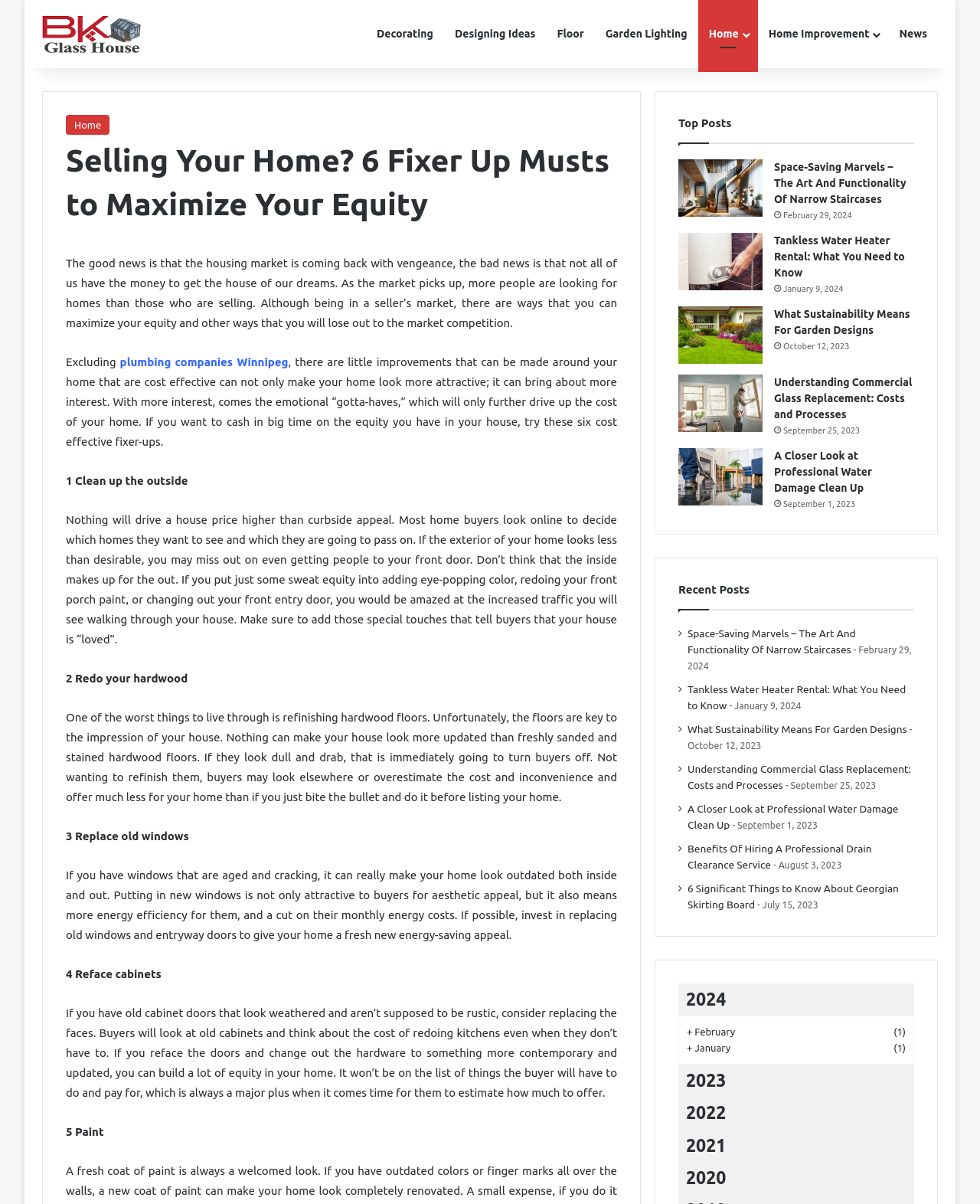Using the description "+ January (1)", locate and provide the bounding box of the UI element.

[0.701, 0.864, 0.924, 0.877]